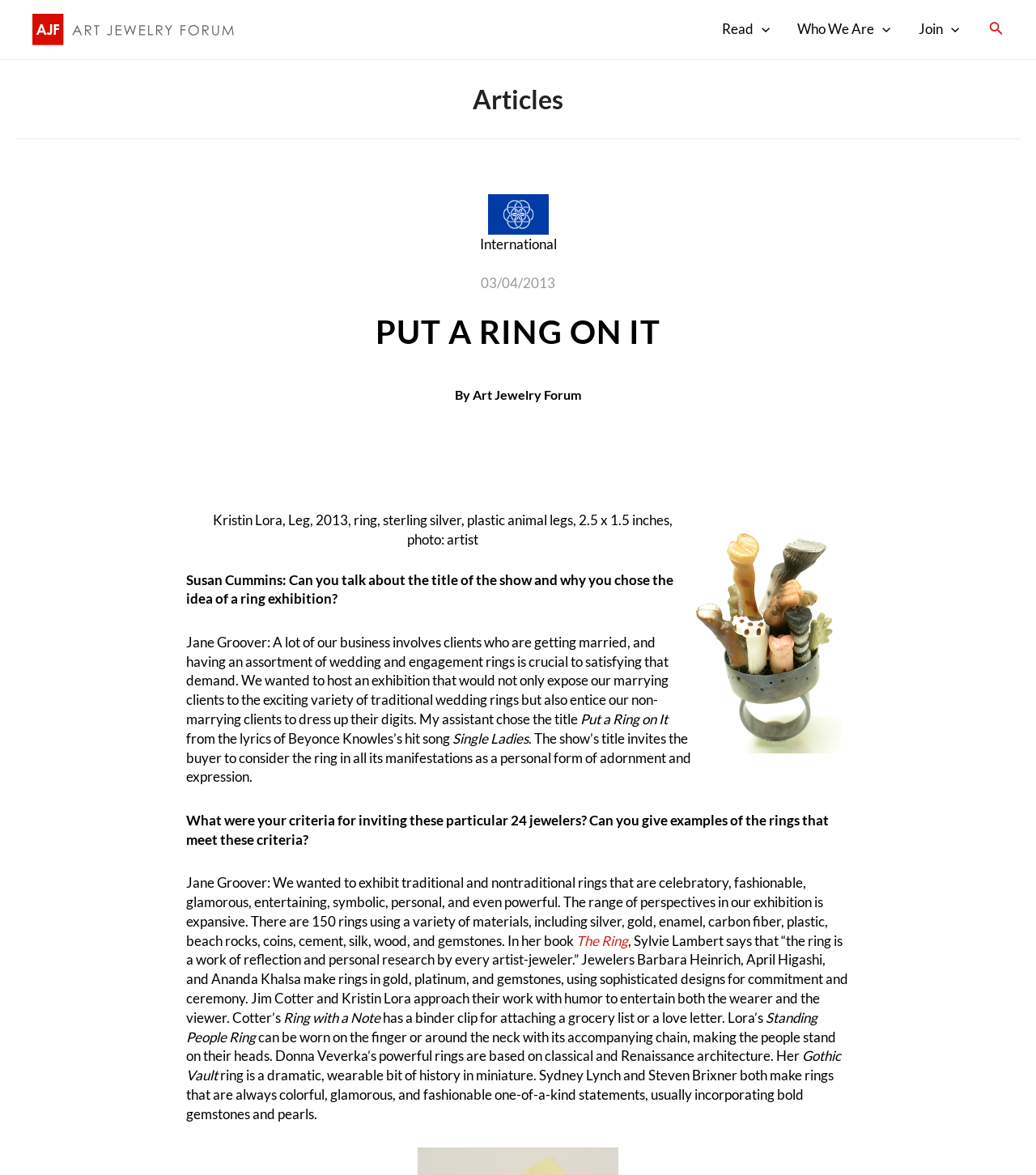Please identify the bounding box coordinates of the element's region that should be clicked to execute the following instruction: "Toggle the 'Read' menu". The bounding box coordinates must be four float numbers between 0 and 1, i.e., [left, top, right, bottom].

[0.684, 0.001, 0.757, 0.049]